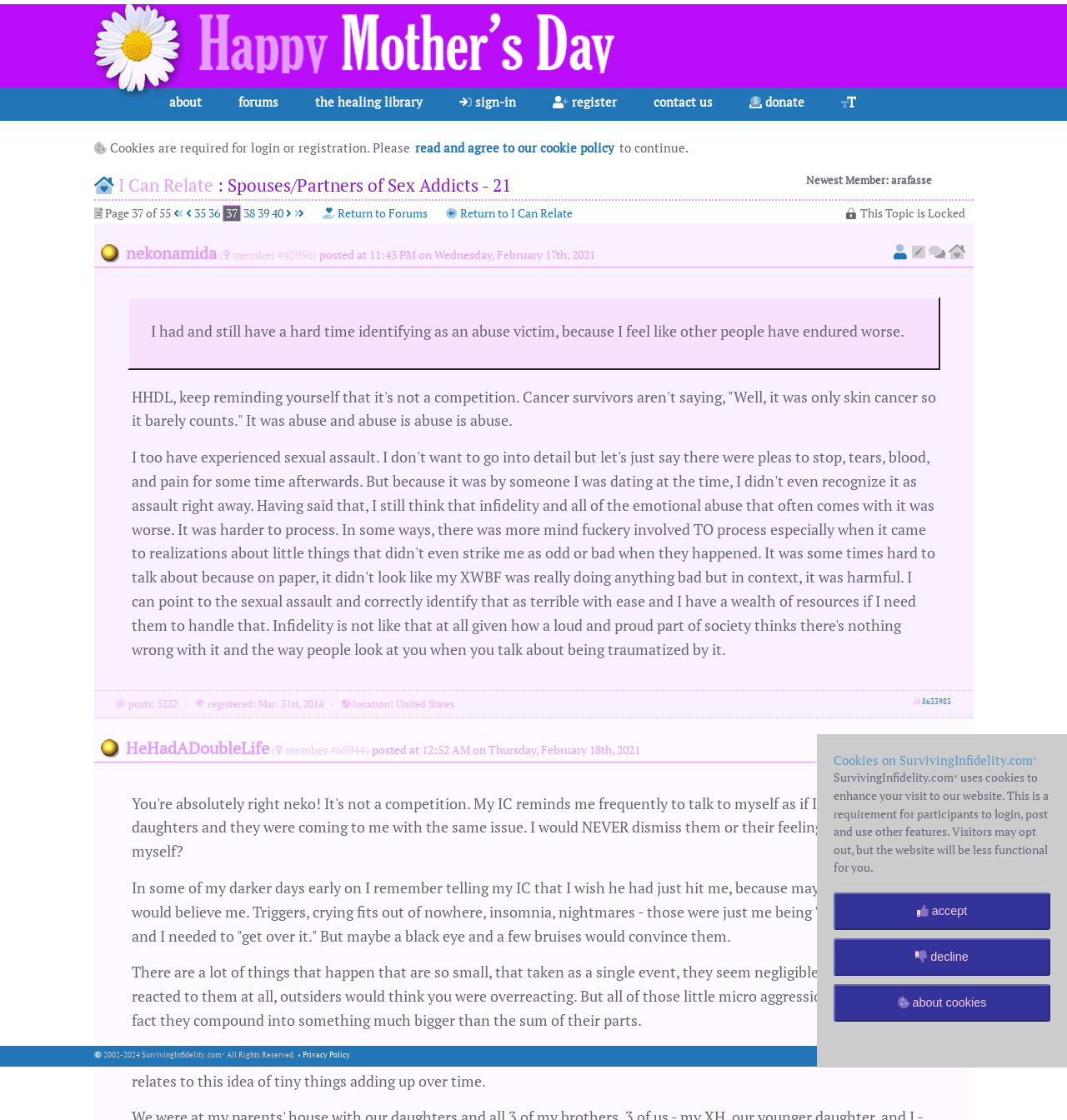Determine the bounding box coordinates of the region that needs to be clicked to achieve the task: "view the healing library".

[0.287, 0.078, 0.404, 0.108]